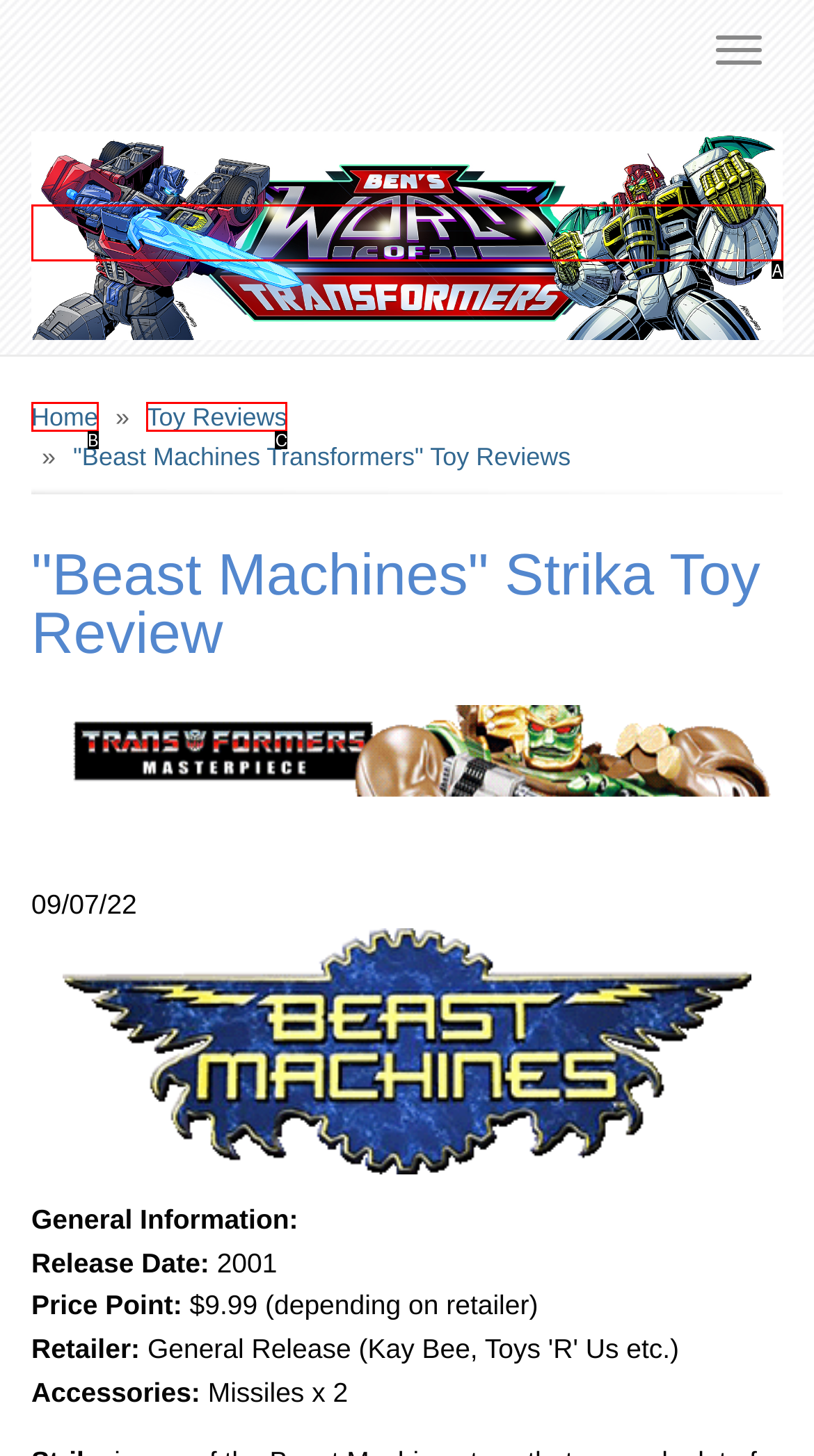From the given choices, determine which HTML element matches the description: alt="Home". Reply with the appropriate letter.

A